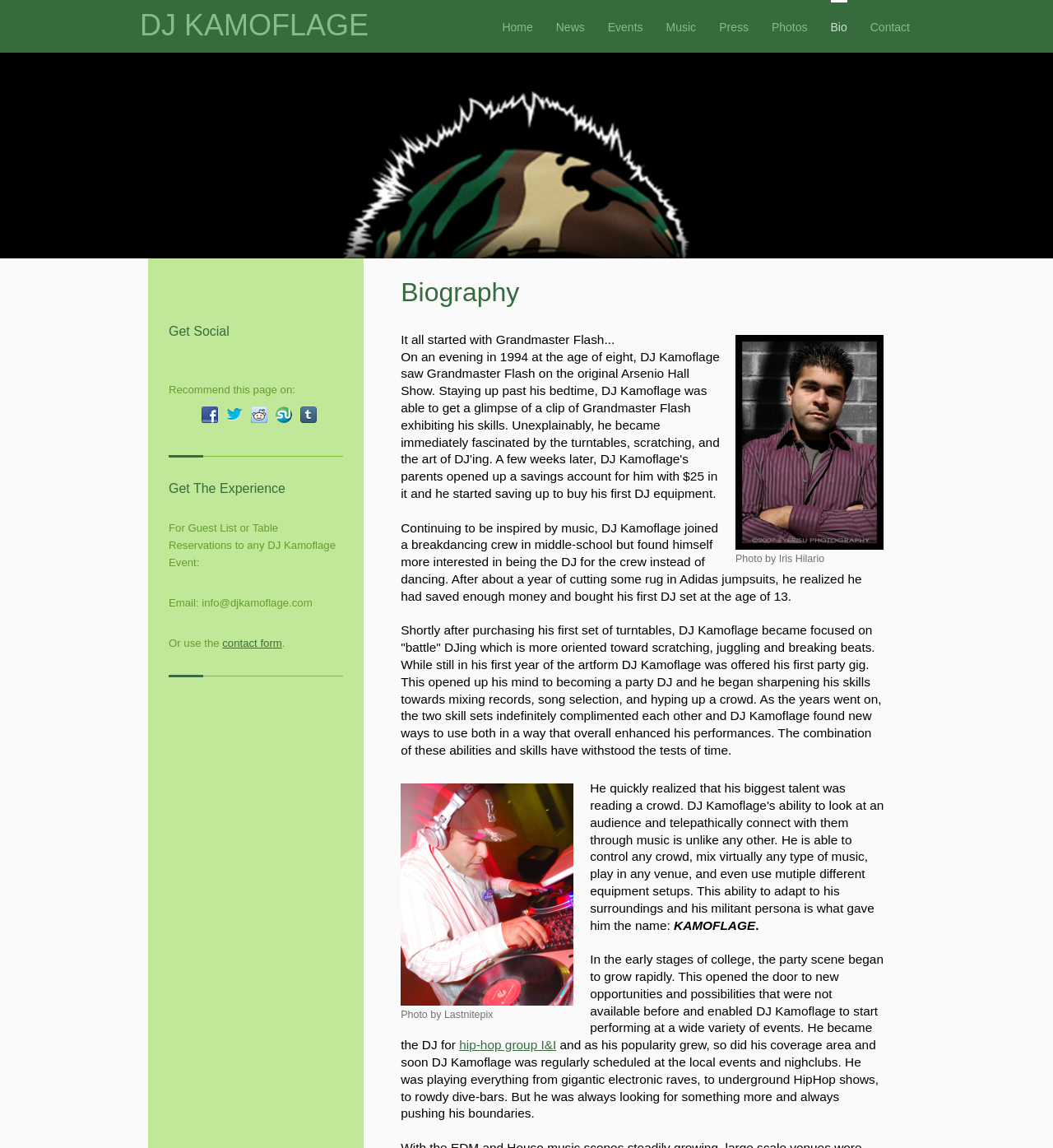What is the email address for guest list or table reservations?
Give a single word or phrase as your answer by examining the image.

info@djkamoflage.com